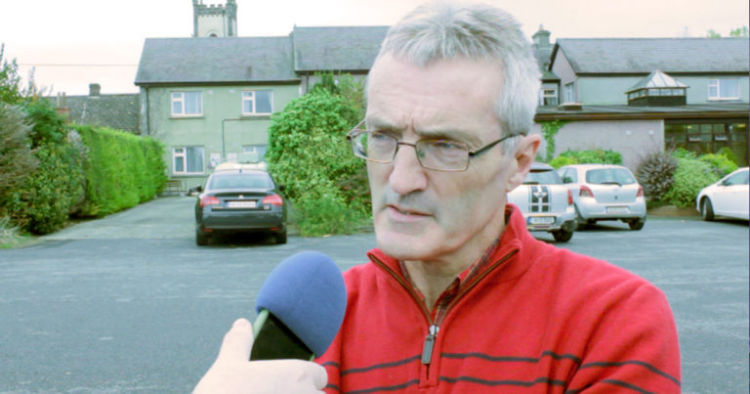Analyze the image and answer the question with as much detail as possible: 
What is the background of the image?

The background of the image features a residential area with well-maintained greenery and parked cars, creating a casual yet professional atmosphere, which suggests that the interview is taking place in a quiet and peaceful setting.